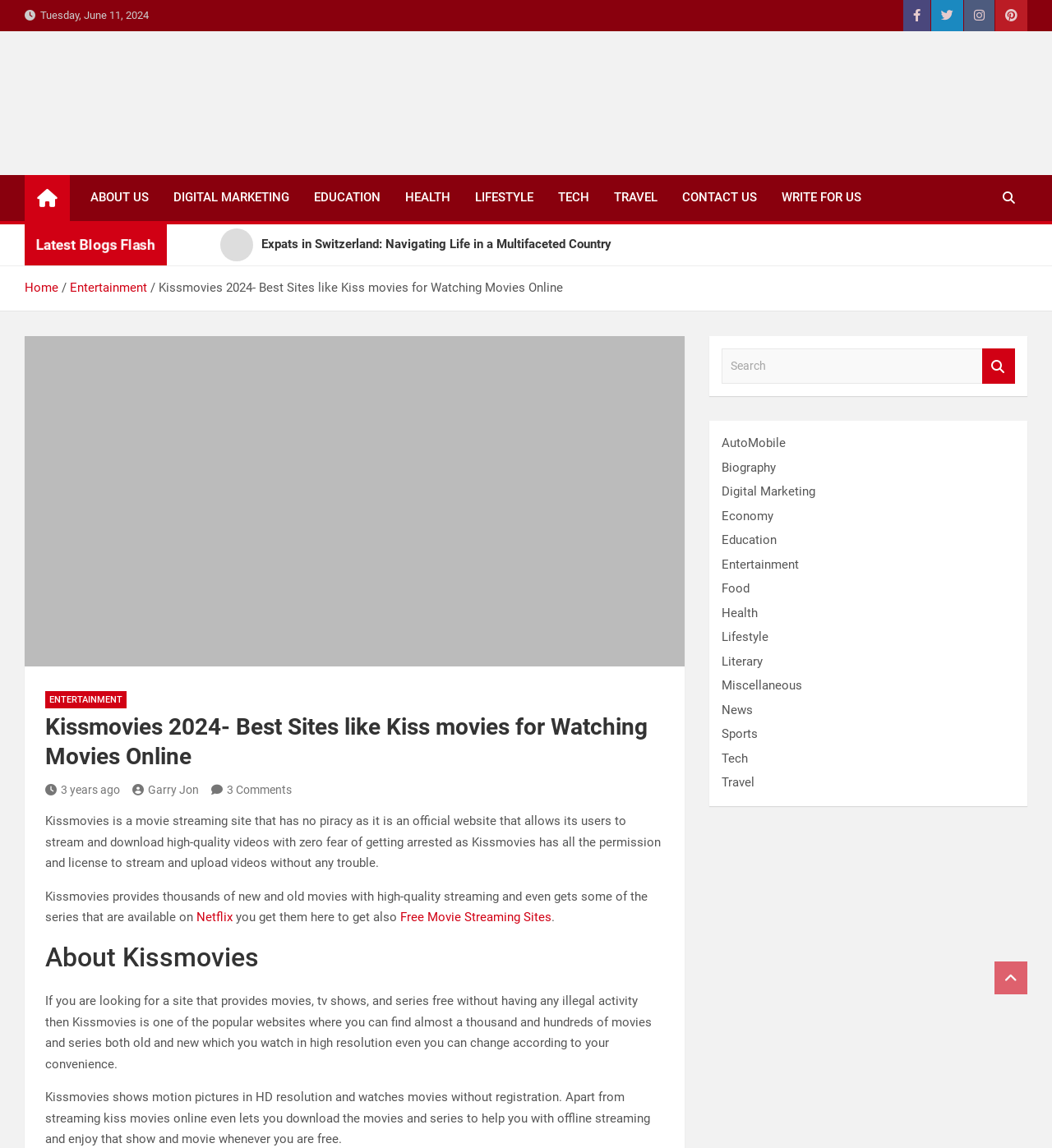Please find and report the bounding box coordinates of the element to click in order to perform the following action: "Search for a movie". The coordinates should be expressed as four float numbers between 0 and 1, in the format [left, top, right, bottom].

[0.686, 0.304, 0.934, 0.334]